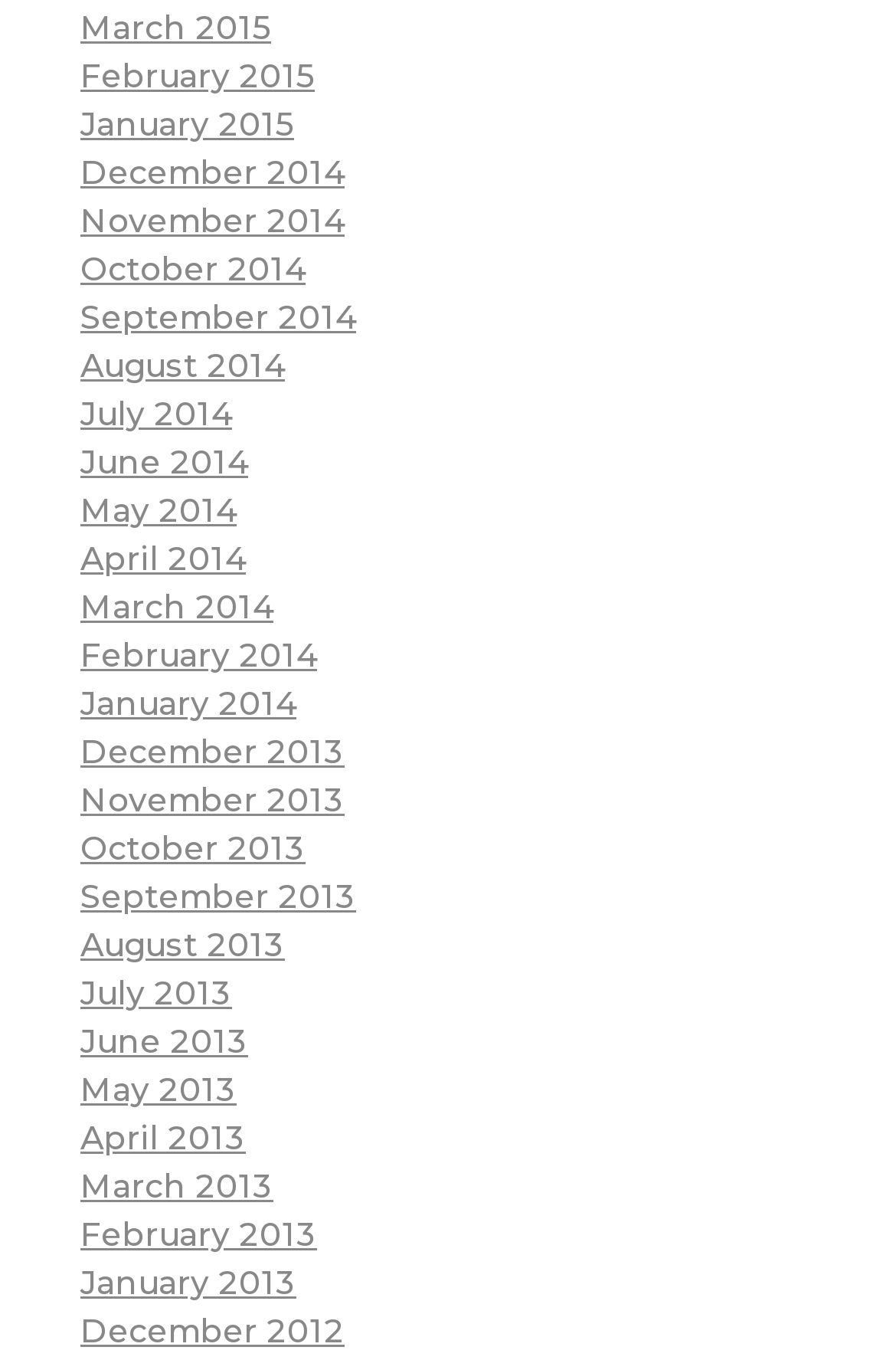How many months are listed on the webpage?
Answer the question with as much detail as you can, using the image as a reference.

I counted the number of link elements on the webpage, each representing a month, and found 24 links with month names from December 2012 to March 2015.